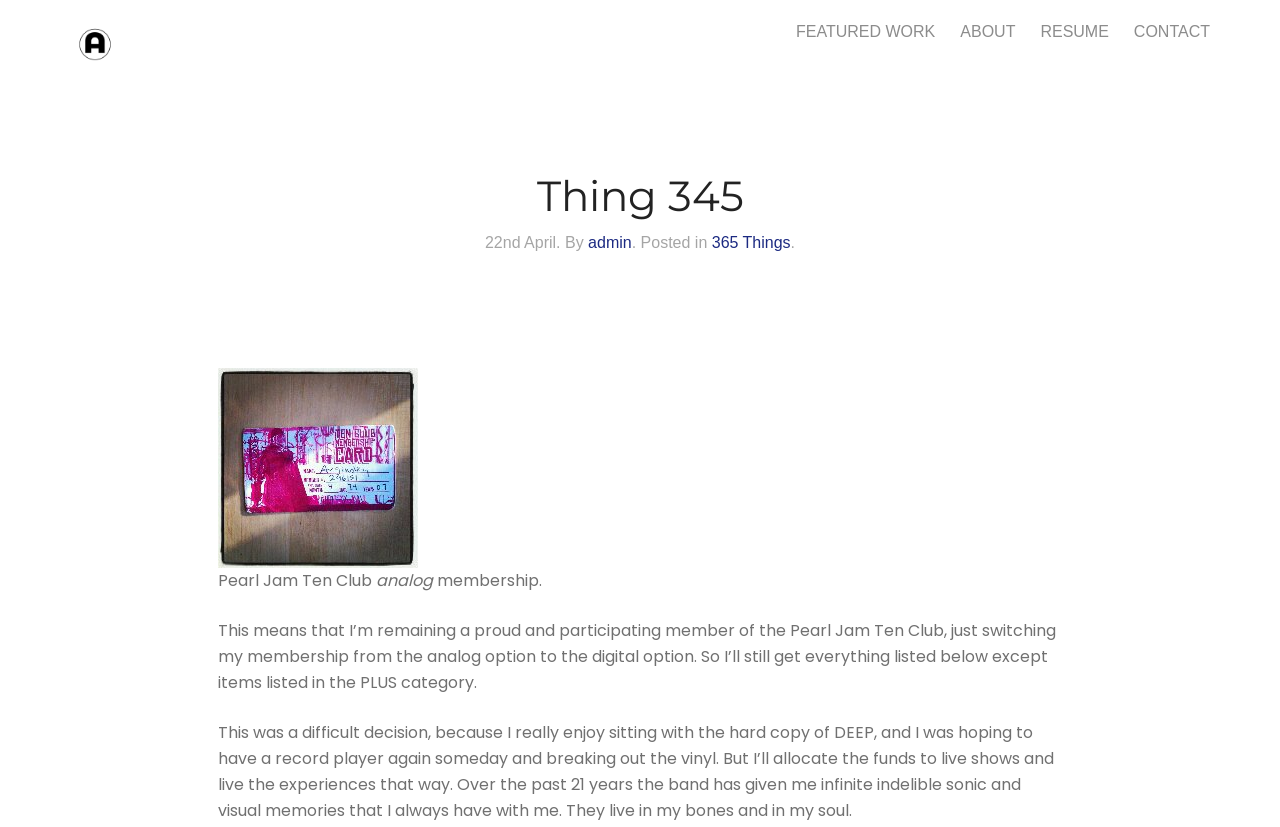Respond with a single word or phrase to the following question:
What is the author's favorite band?

Pearl Jam